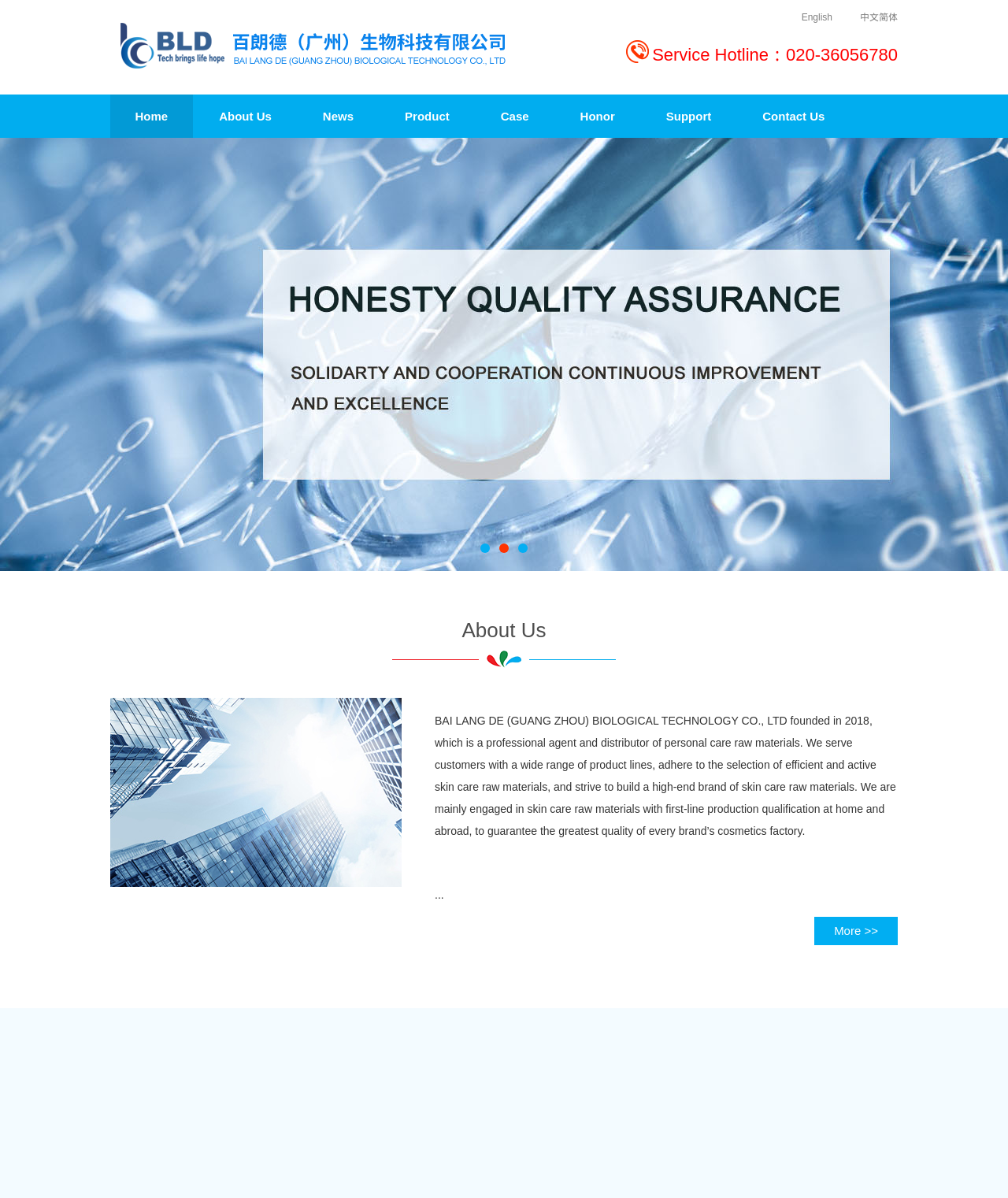Based on the element description: "Home", identify the UI element and provide its bounding box coordinates. Use four float numbers between 0 and 1, [left, top, right, bottom].

[0.109, 0.079, 0.191, 0.115]